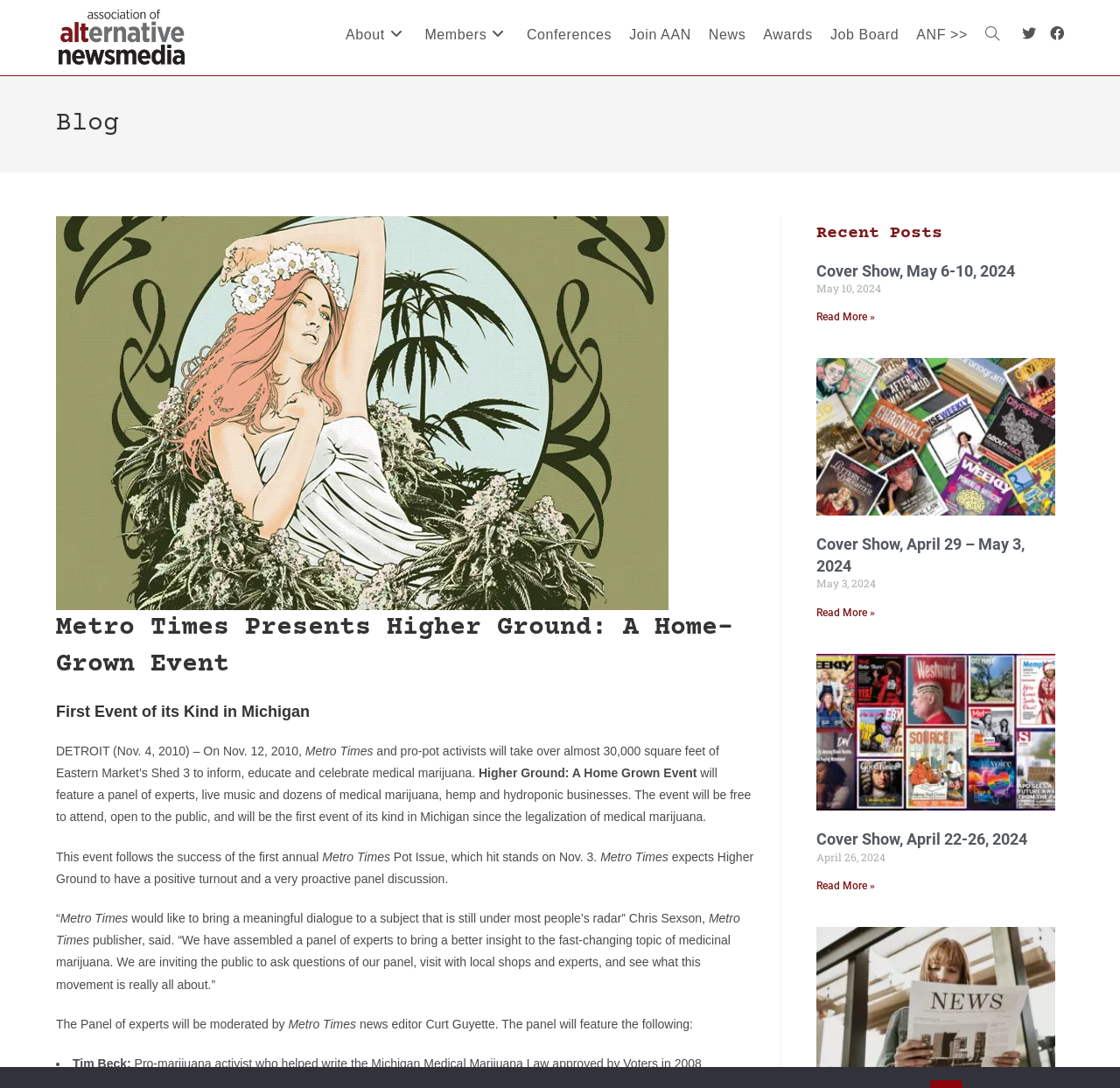Extract the bounding box coordinates of the UI element described: "Read More »". Provide the coordinates in the format [left, top, right, bottom] with values ranging from 0 to 1.

[0.729, 0.809, 0.782, 0.82]